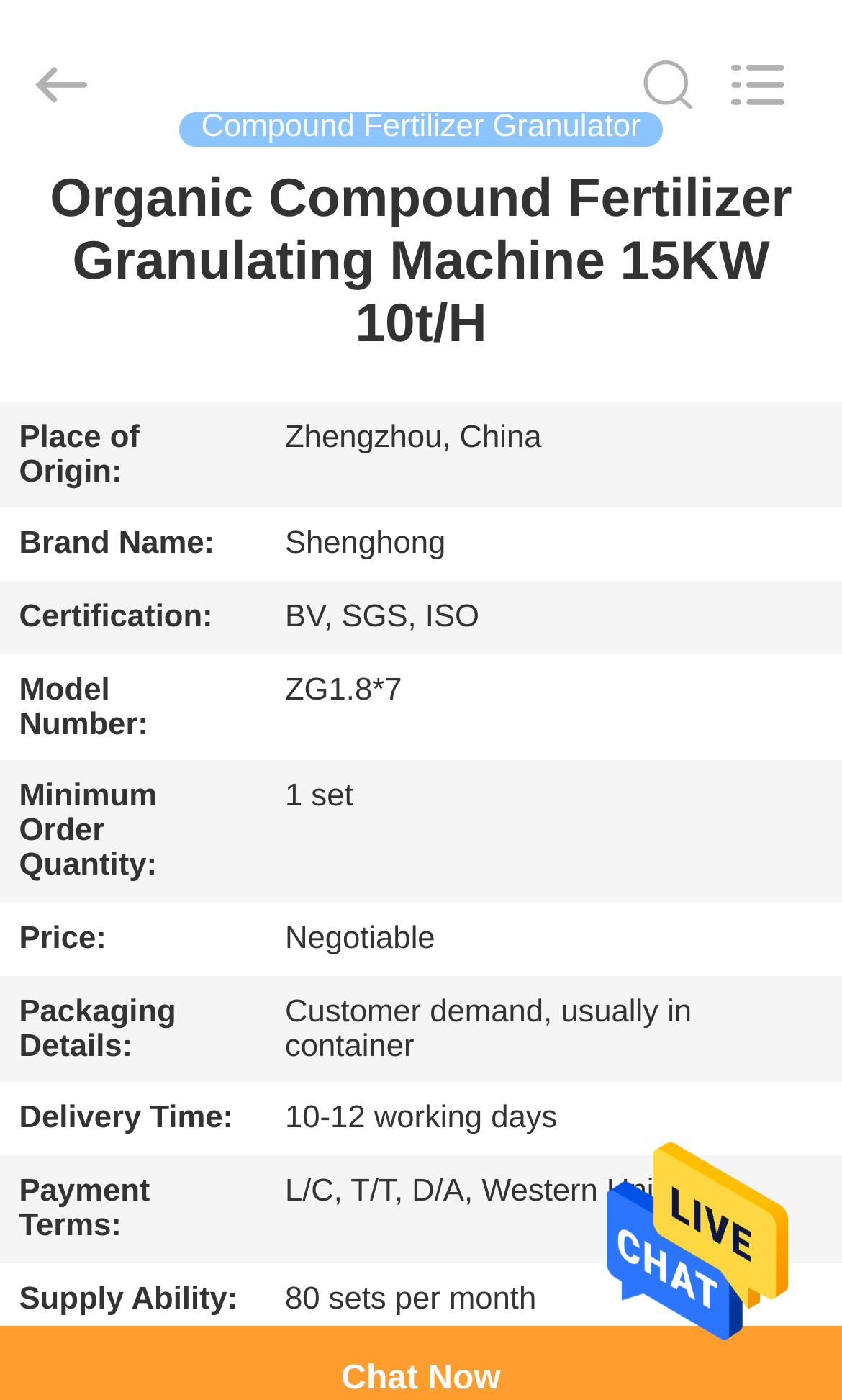Determine the bounding box of the UI component based on this description: "name="search" placeholder="Search what you want"". The bounding box coordinates should be four float values between 0 and 1, i.e., [left, top, right, bottom].

[0.0, 0.0, 0.88, 0.12]